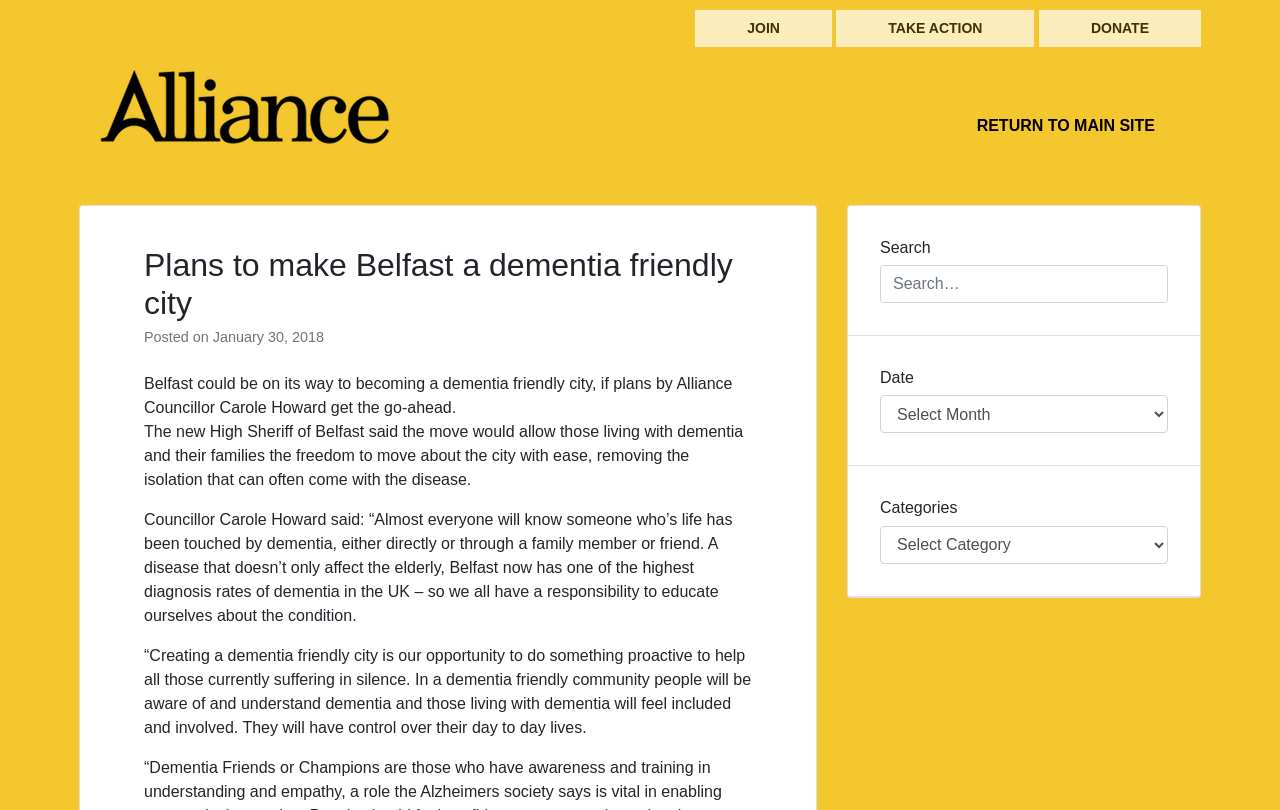Please determine the bounding box coordinates for the UI element described here. Use the format (top-left x, top-left y, bottom-right x, bottom-right y) with values bounded between 0 and 1: Take Action

[0.653, 0.012, 0.808, 0.058]